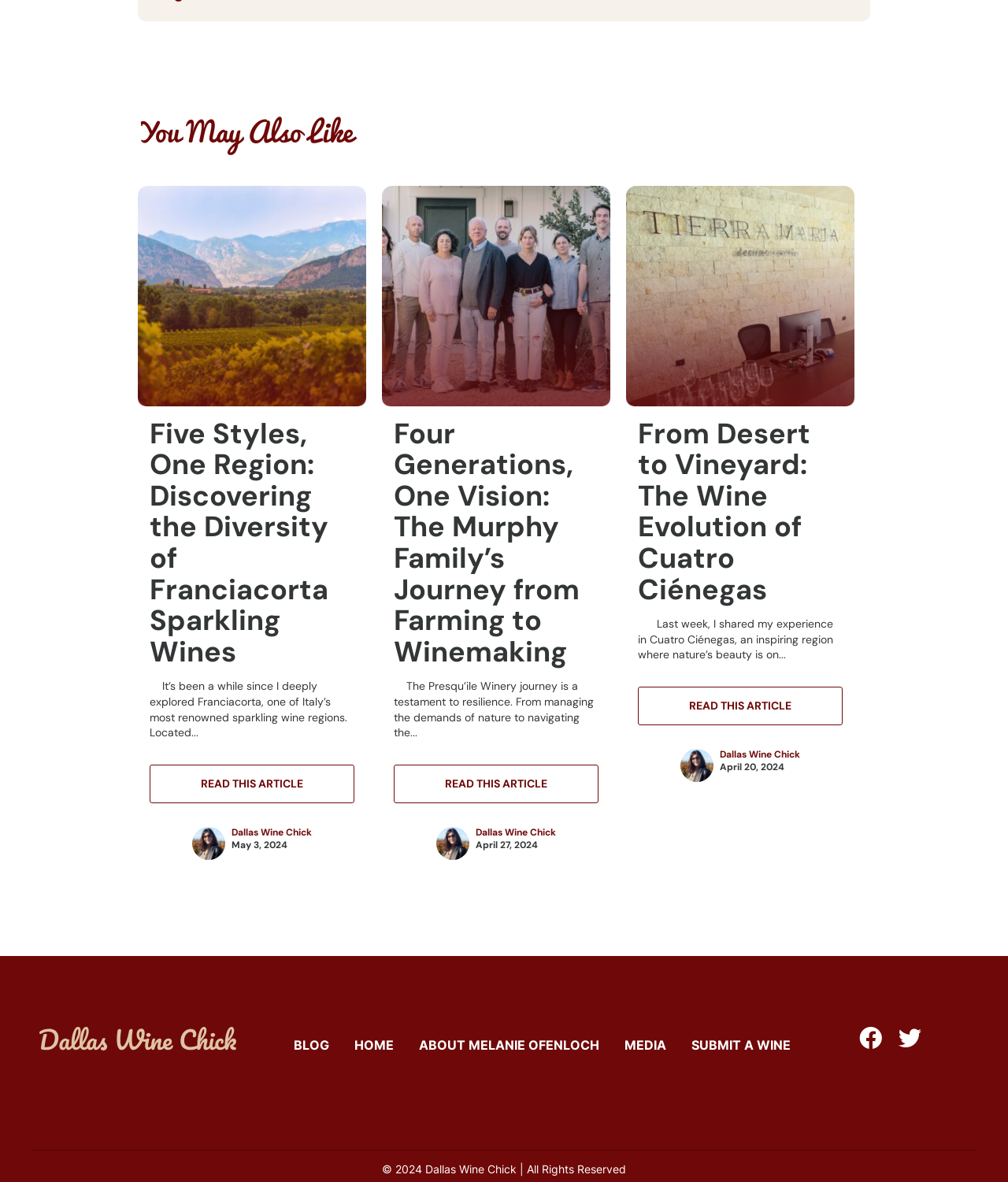Please give a short response to the question using one word or a phrase:
Who is the author of the articles?

Dallas Wine Chick